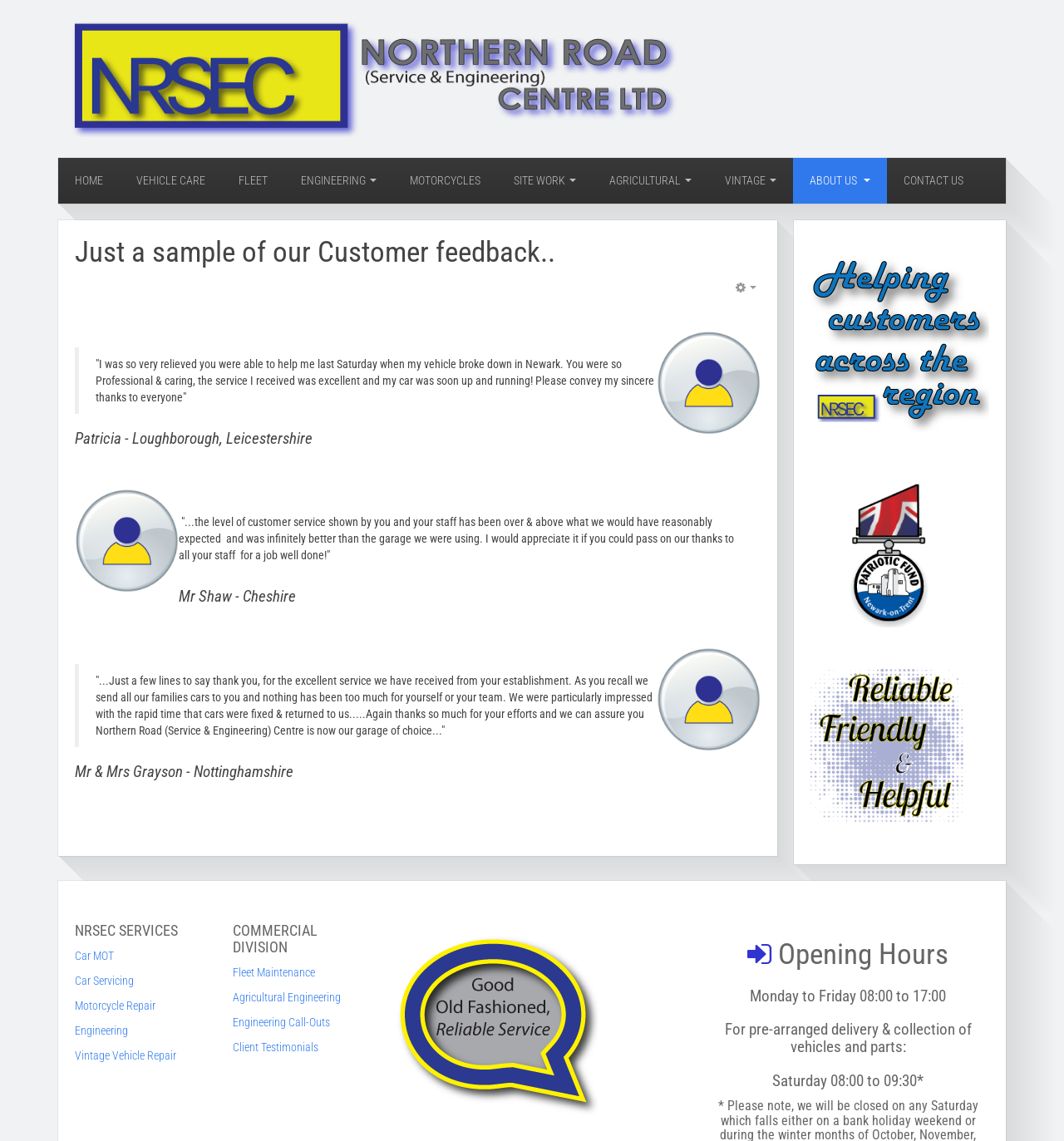Please locate the bounding box coordinates of the element that should be clicked to complete the given instruction: "View customer feedback".

[0.617, 0.29, 0.715, 0.381]